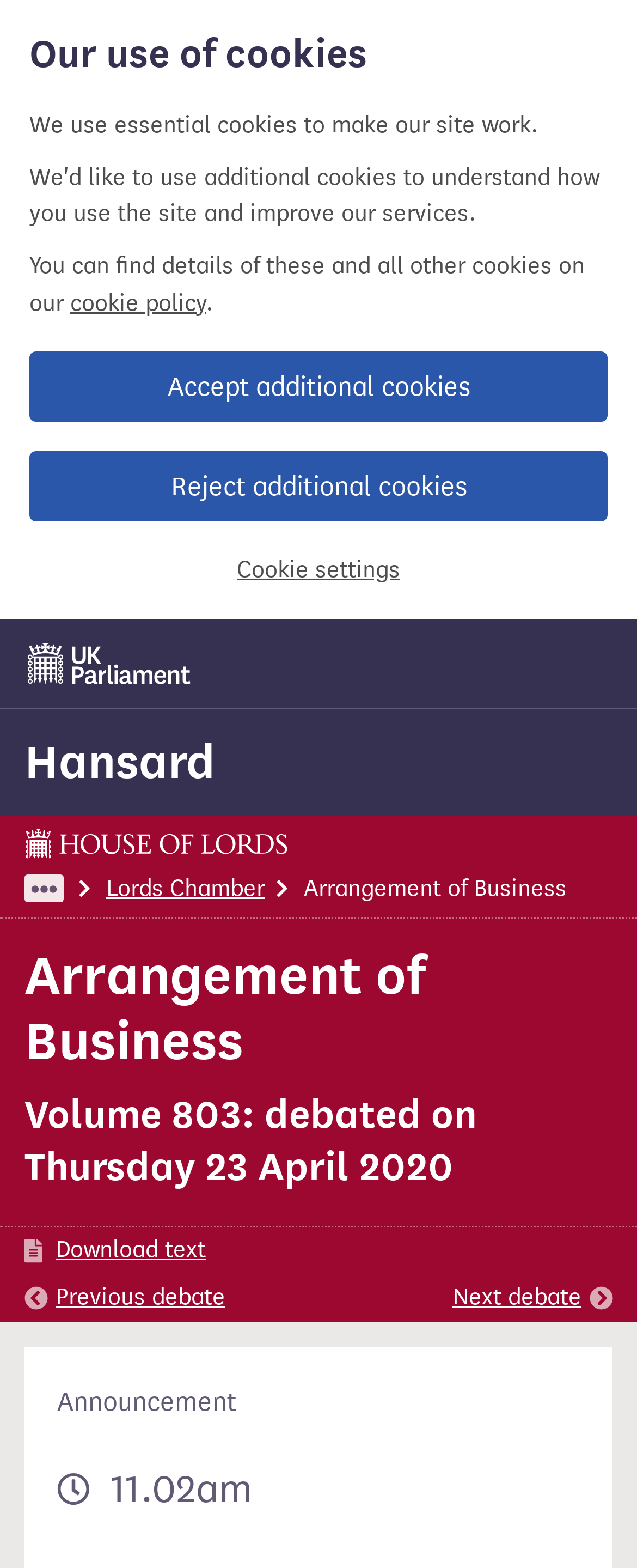Calculate the bounding box coordinates for the UI element based on the following description: "UK Parliament". Ensure the coordinates are four float numbers between 0 and 1, i.e., [left, top, right, bottom].

[0.038, 0.558, 0.272, 0.576]